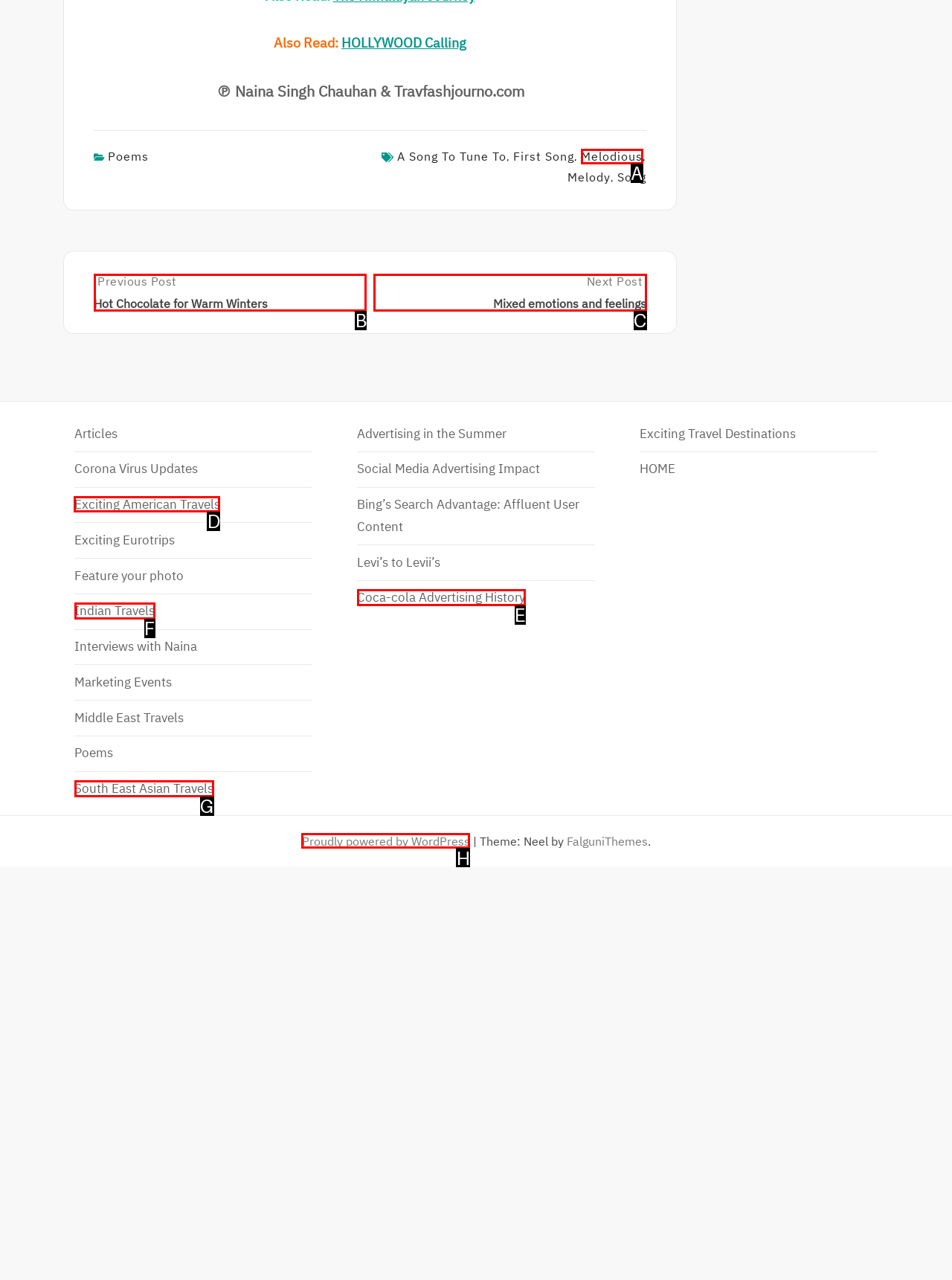Given the task: Explore Exciting American Travels, point out the letter of the appropriate UI element from the marked options in the screenshot.

D